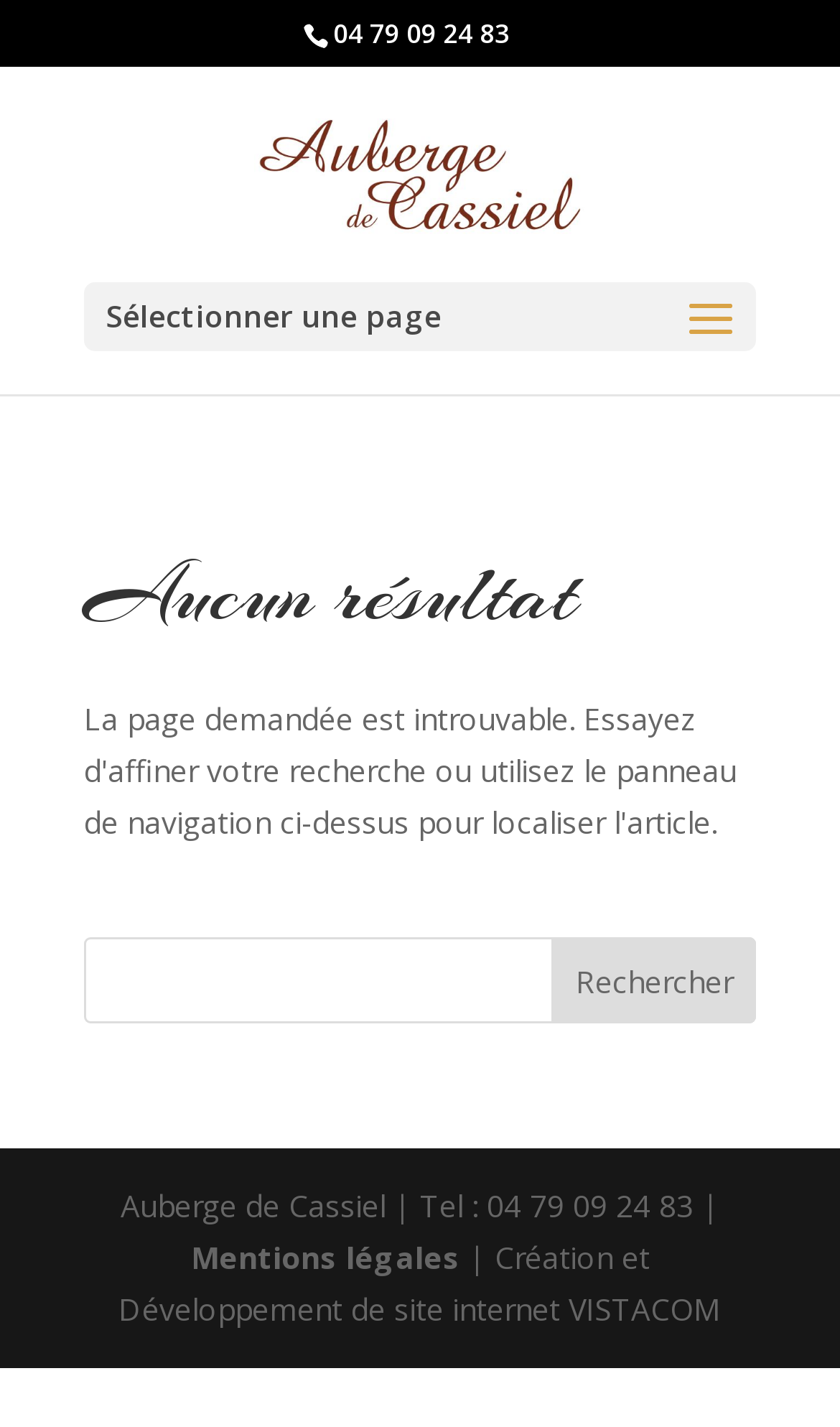Who developed the website?
Give a one-word or short-phrase answer derived from the screenshot.

VISTACOM